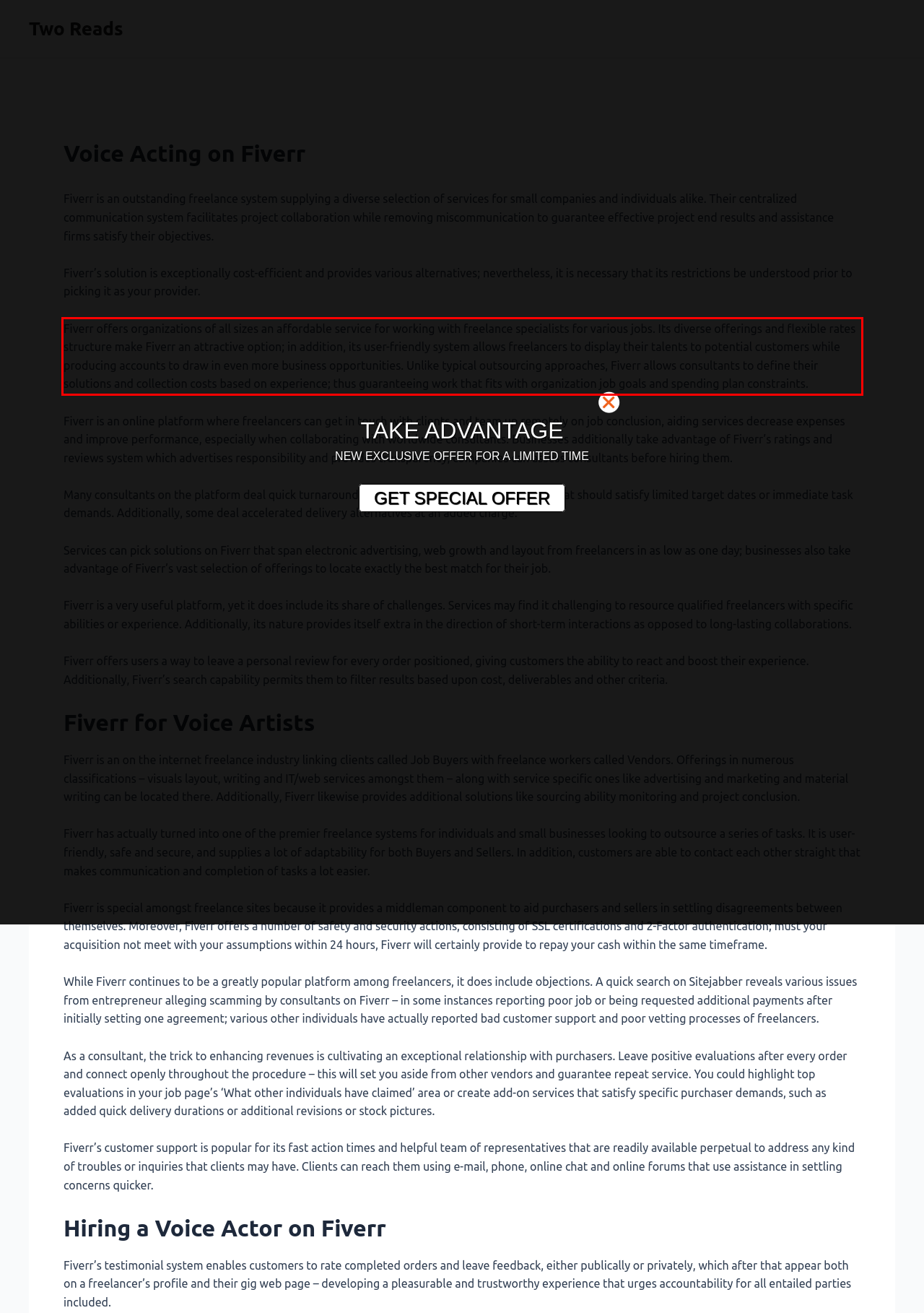Look at the provided screenshot of the webpage and perform OCR on the text within the red bounding box.

Fiverr offers organizations of all sizes an affordable service for working with freelance specialists for various jobs. Its diverse offerings and flexible rates structure make Fiverr an attractive option; in addition, its user-friendly system allows freelancers to display their talents to potential customers while producing accounts to draw in even more business opportunities. Unlike typical outsourcing approaches, Fiverr allows consultants to define their solutions and collection costs based on experience; thus guaranteeing work that fits with organization job goals and spending plan constraints.